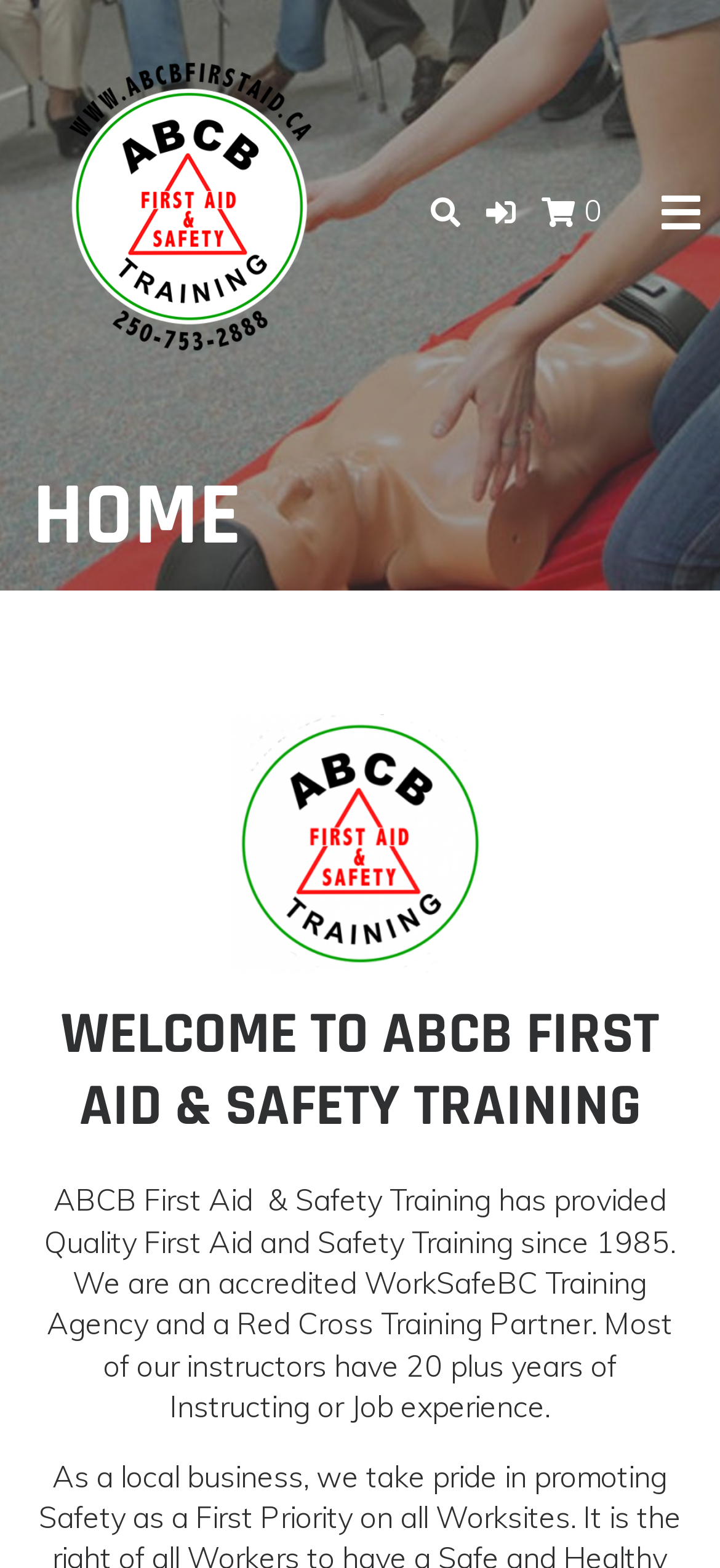Write a detailed summary of the webpage, including text, images, and layout.

The webpage is about ABCB First Aid Training of Nanaimo, BC, offering various first aid training courses. At the top left corner, there is a logo for ABCB First Aid of Nanaimo, BC, which is an image linked to the website's homepage. 

On the top right side, there are four buttons, from left to right, they are a search button, a bell button, a cart button, and a notification button with a number 0. 

Below the logo, there is a main navigation menu with a "HOME" heading. Under the "HOME" heading, there is a welcome message "WELCOME TO ABCB FIRST AID & SAFETY TRAINING" and a brief introduction to the company, stating that they have provided quality first aid and safety training since 1985, are an accredited WorkSafeBC Training Agency, and a Red Cross Training Partner, with most instructors having 20 plus years of instructing or job experience.